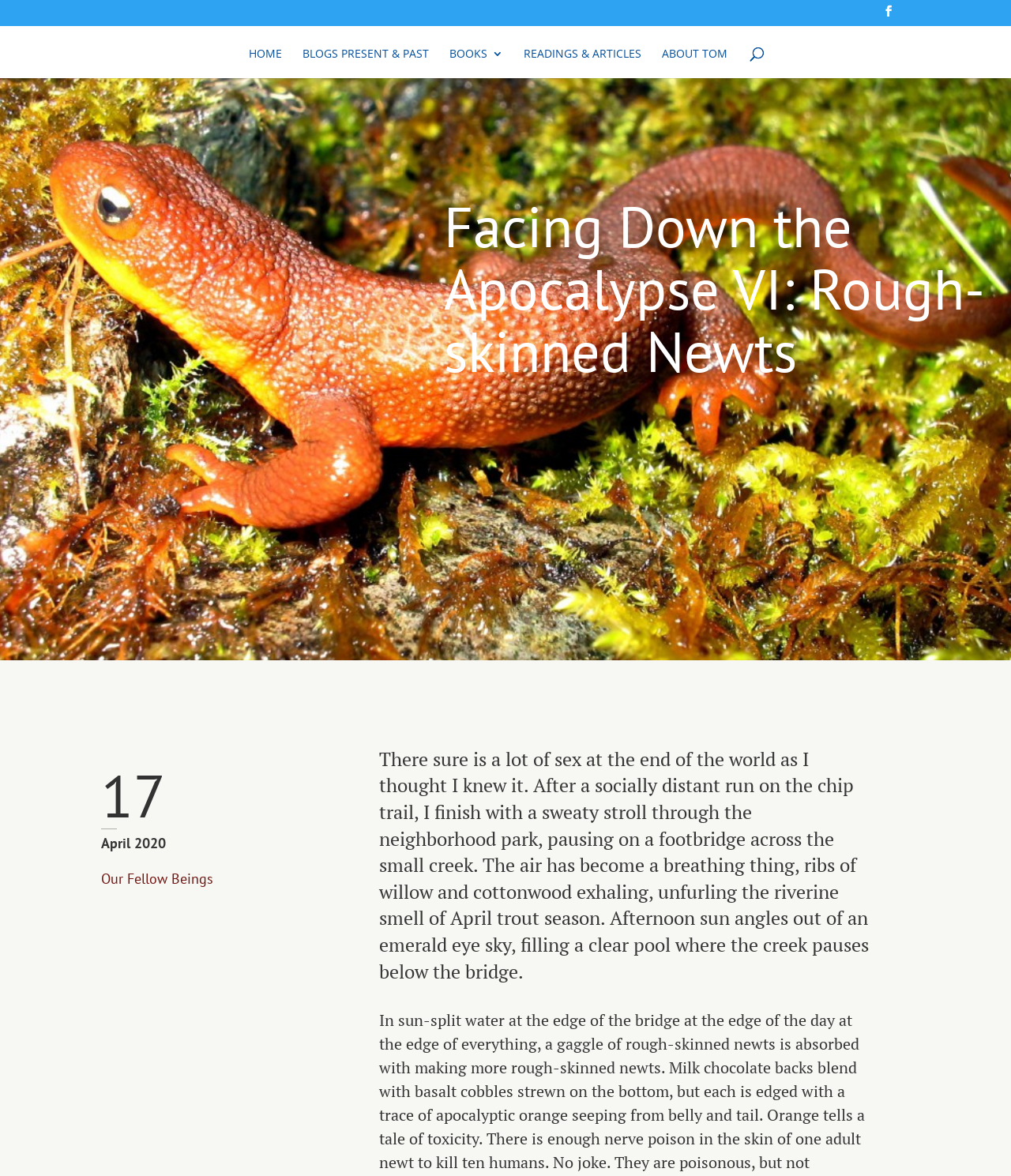What is the date of the article?
Please answer the question with a detailed response using the information from the screenshot.

The date of the article can be found in the middle of the webpage, where it says '17' and 'April 2020' in two separate static text elements.